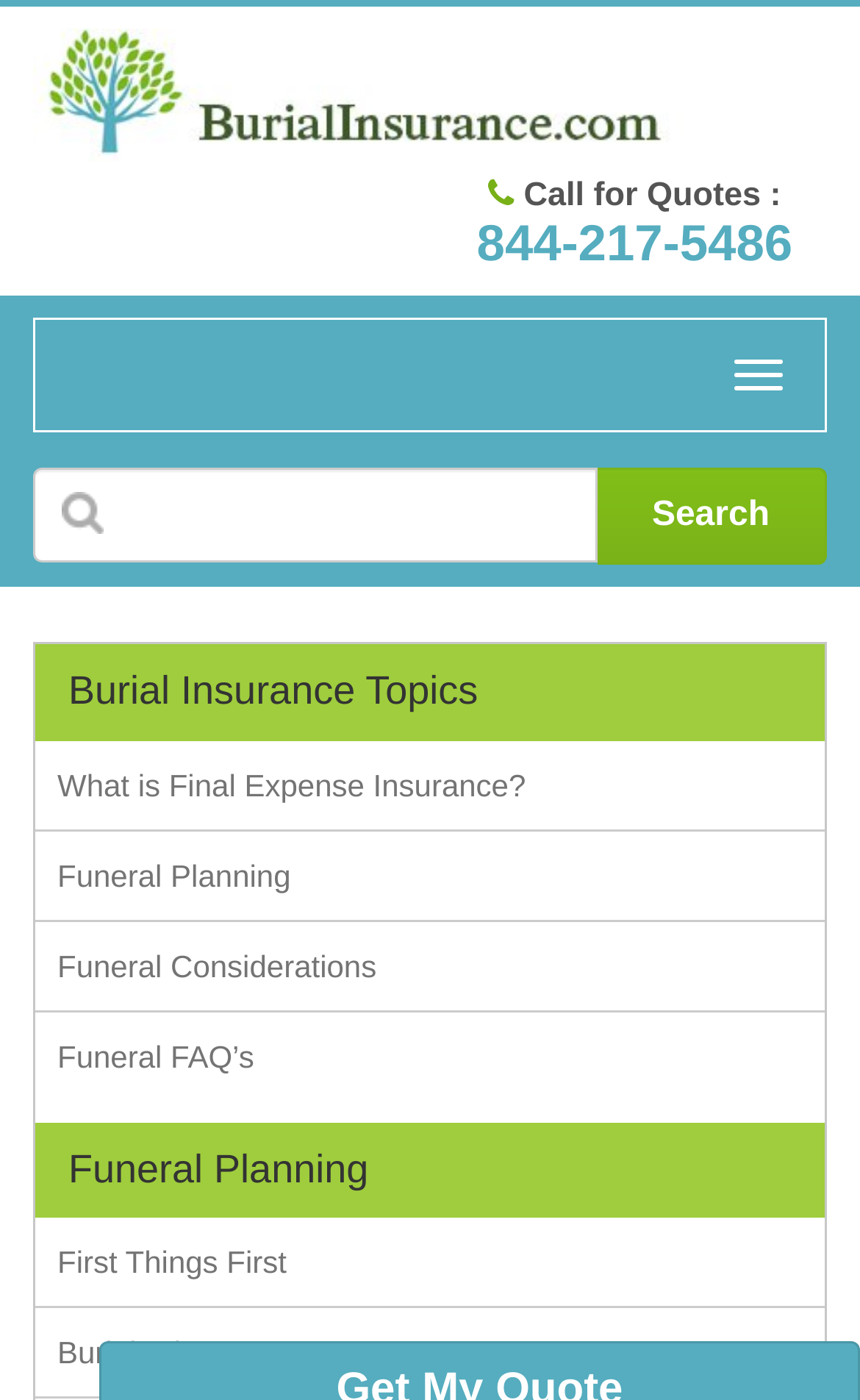How many links are under 'Burial Insurance Topics'?
Respond to the question with a single word or phrase according to the image.

4